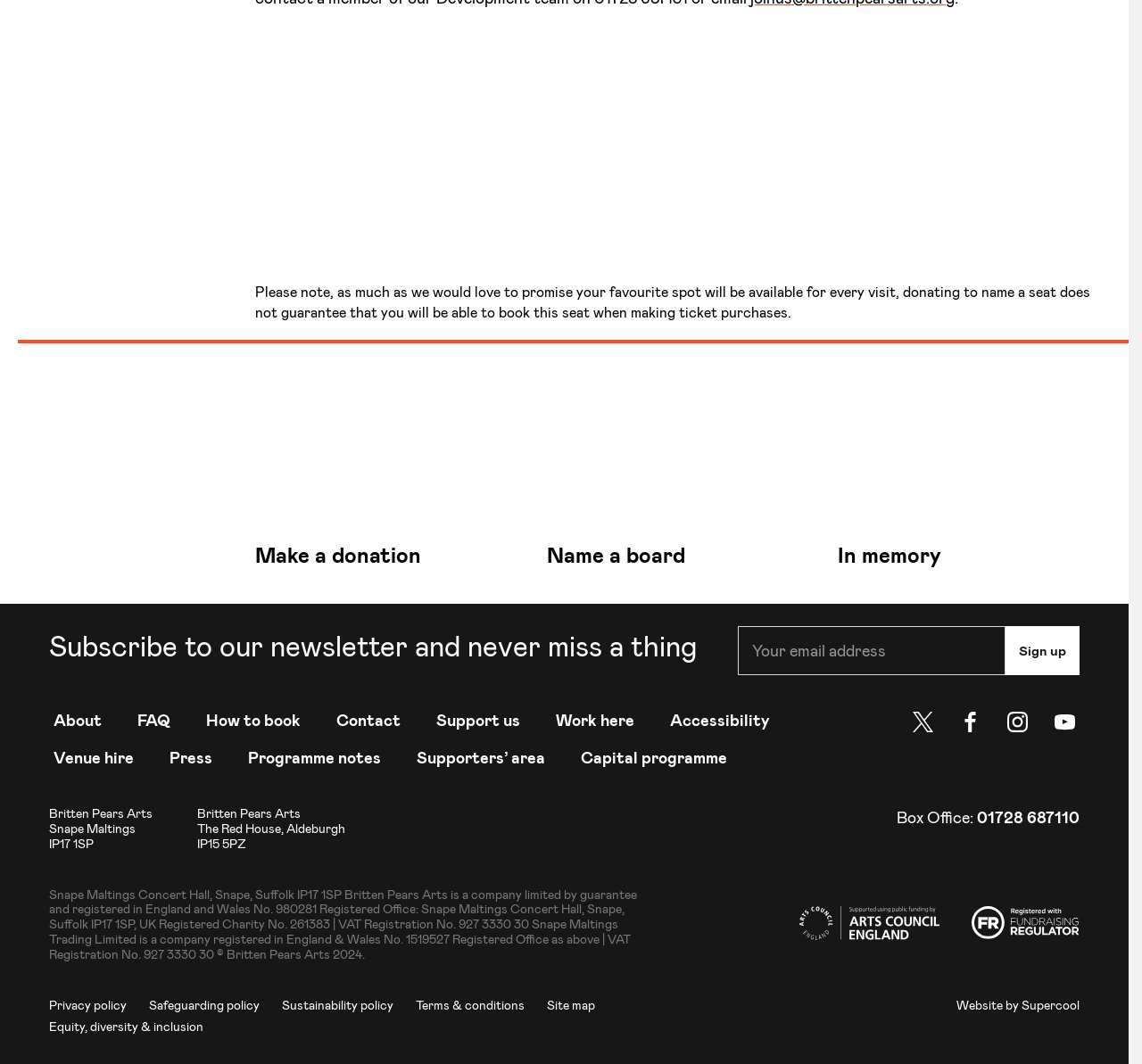Find the bounding box coordinates of the area to click in order to follow the instruction: "Call the Box Office".

[0.785, 0.759, 0.945, 0.777]